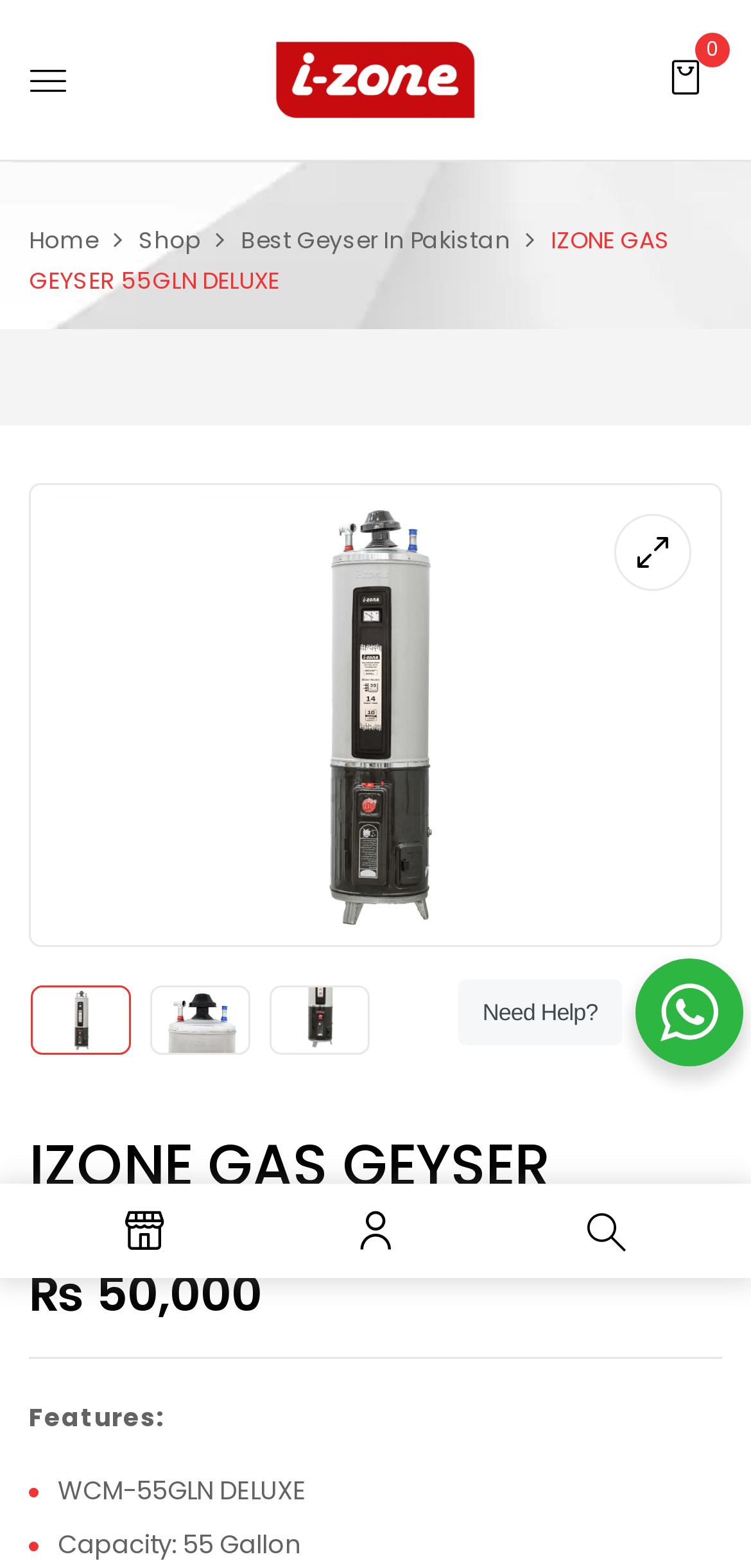Based on the image, provide a detailed response to the question:
What is the model number of the product?

The model number of the product can be found in the static text element with the text 'WCM-55GLN DELUXE'.